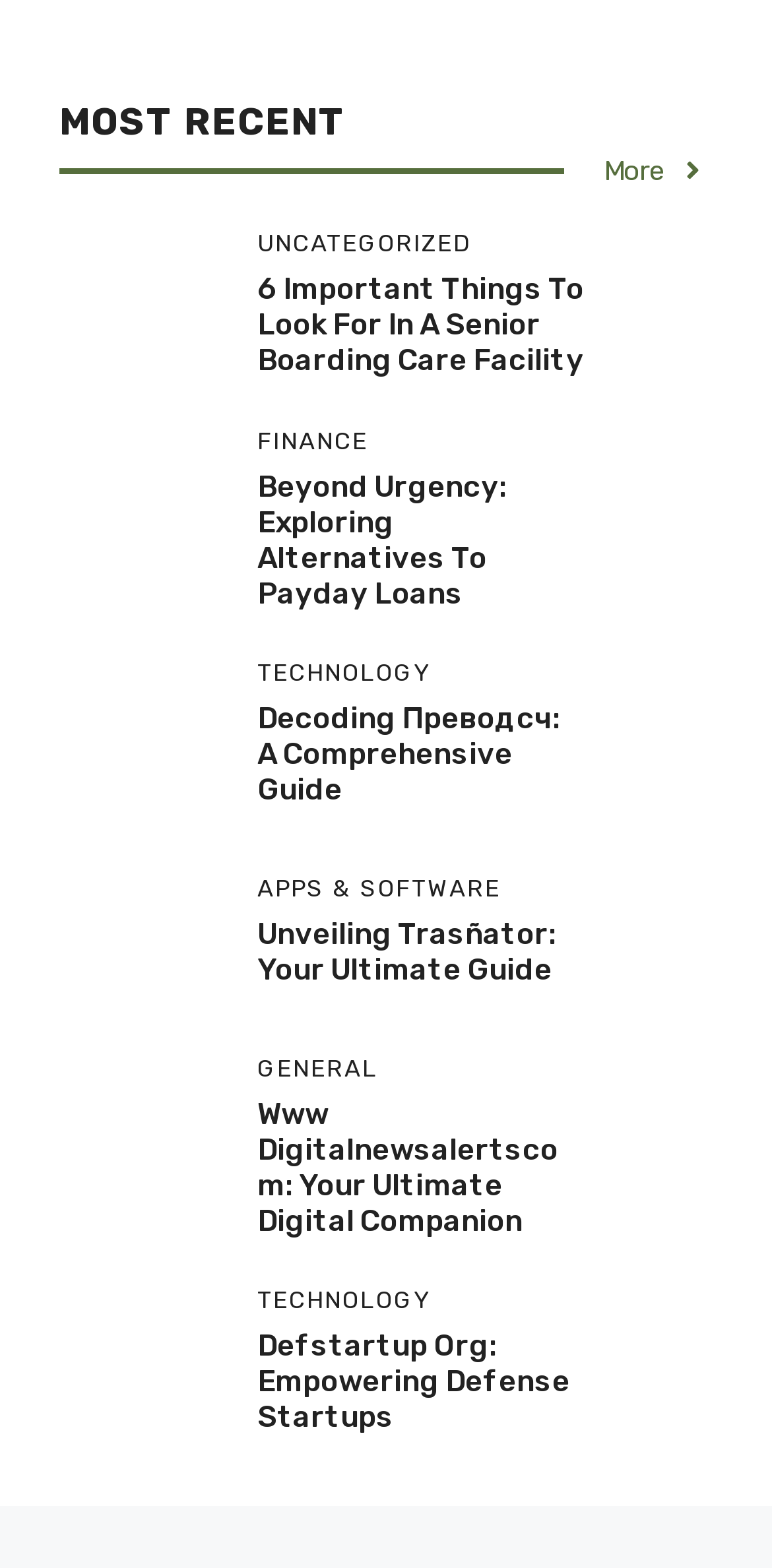Using the information in the image, give a comprehensive answer to the question: 
What is the topic of the first link?

I looked at the first link on the webpage and found that it is related to 'boarding care'. This link is located under the 'MOST RECENT' heading and has an image associated with it.